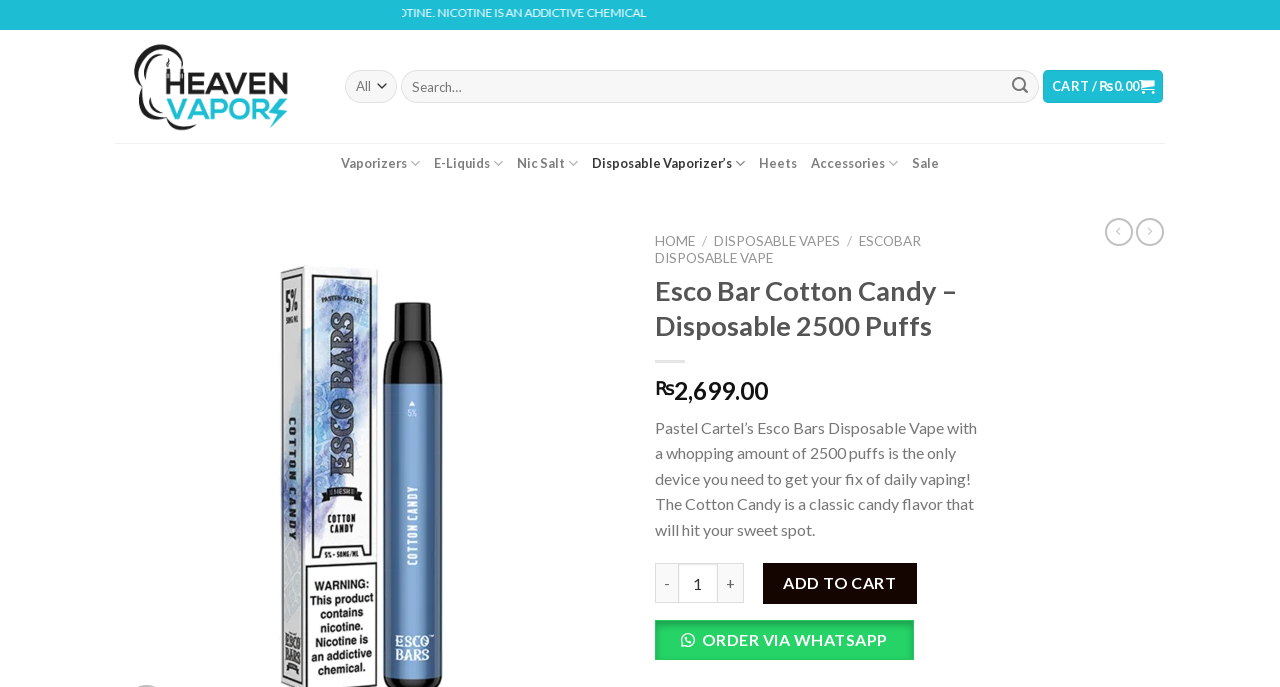What is the price of the Esco Bar Cotton Candy?
Based on the image content, provide your answer in one word or a short phrase.

₨ 2,699.00